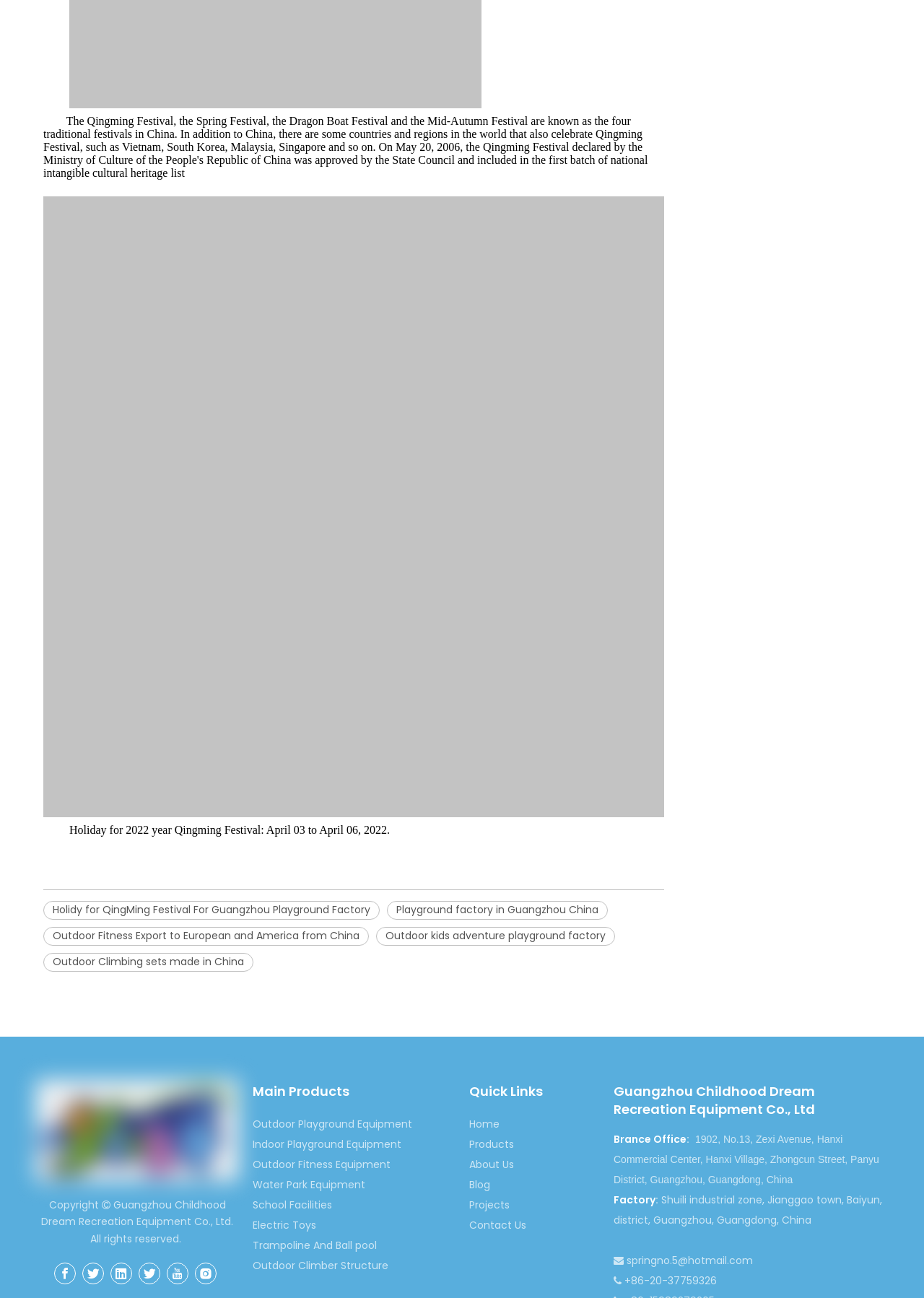Identify the bounding box coordinates of the section that should be clicked to achieve the task described: "Contact the company via email".

[0.678, 0.965, 0.815, 0.977]